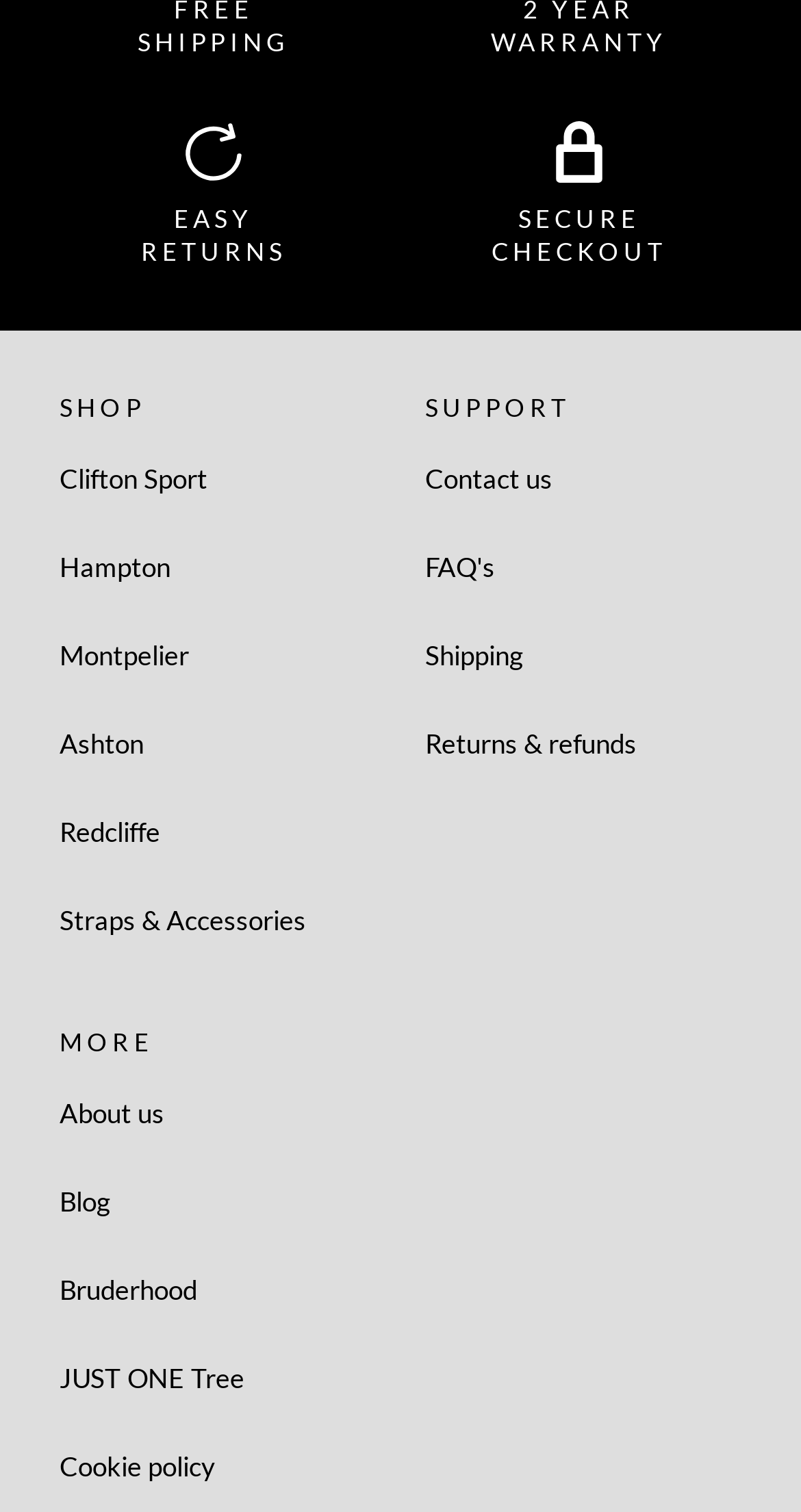Kindly determine the bounding box coordinates for the area that needs to be clicked to execute this instruction: "Contact us".

[0.531, 0.295, 0.69, 0.34]